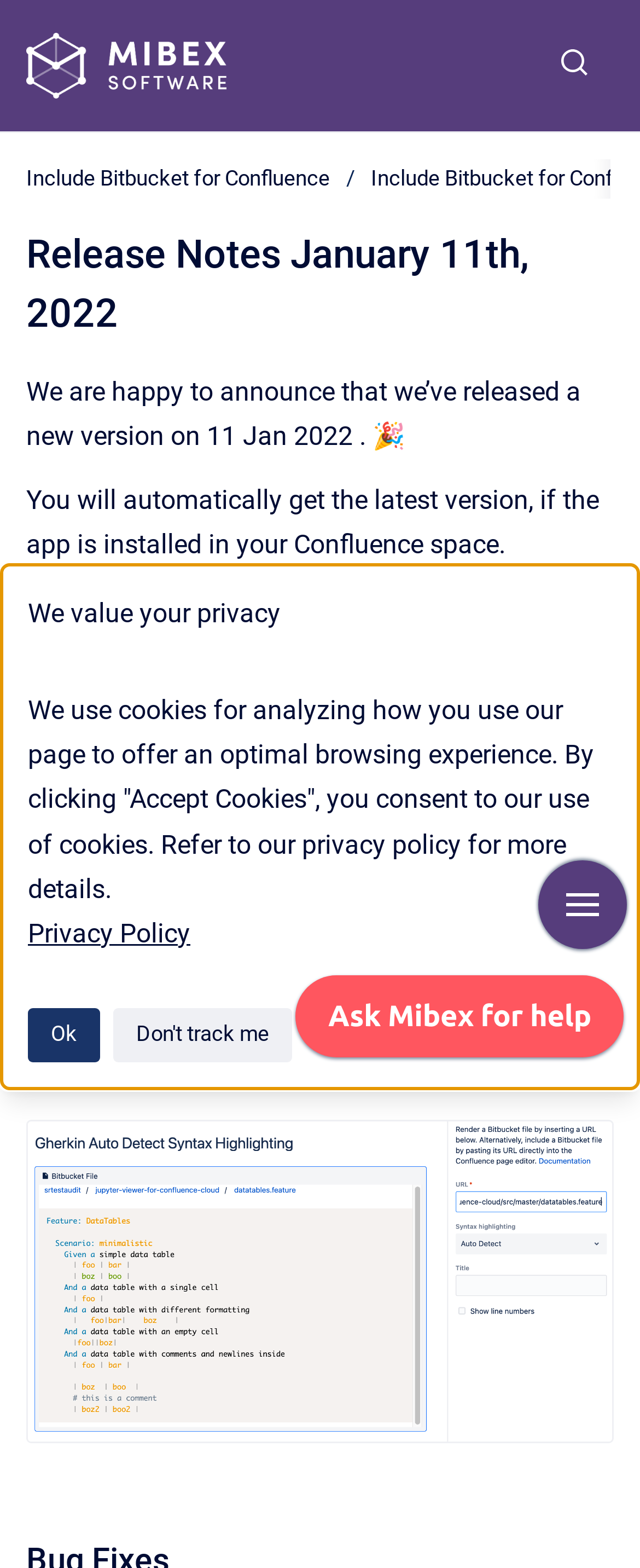Please specify the bounding box coordinates of the clickable region necessary for completing the following instruction: "show search form". The coordinates must consist of four float numbers between 0 and 1, i.e., [left, top, right, bottom].

[0.836, 0.02, 0.959, 0.063]